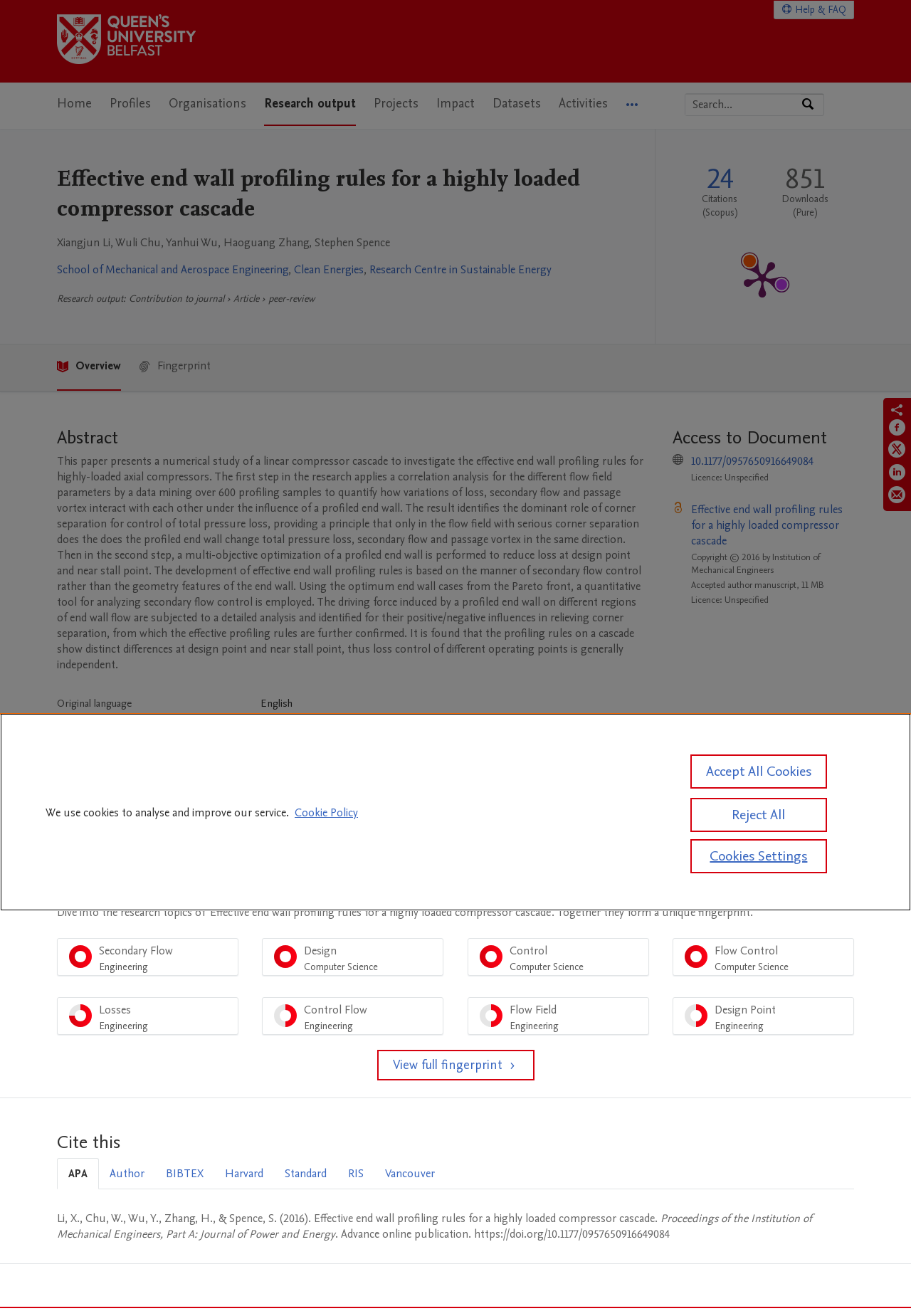Identify the bounding box coordinates of the region that needs to be clicked to carry out this instruction: "Read the abstract". Provide these coordinates as four float numbers ranging from 0 to 1, i.e., [left, top, right, bottom].

[0.062, 0.323, 0.712, 0.342]